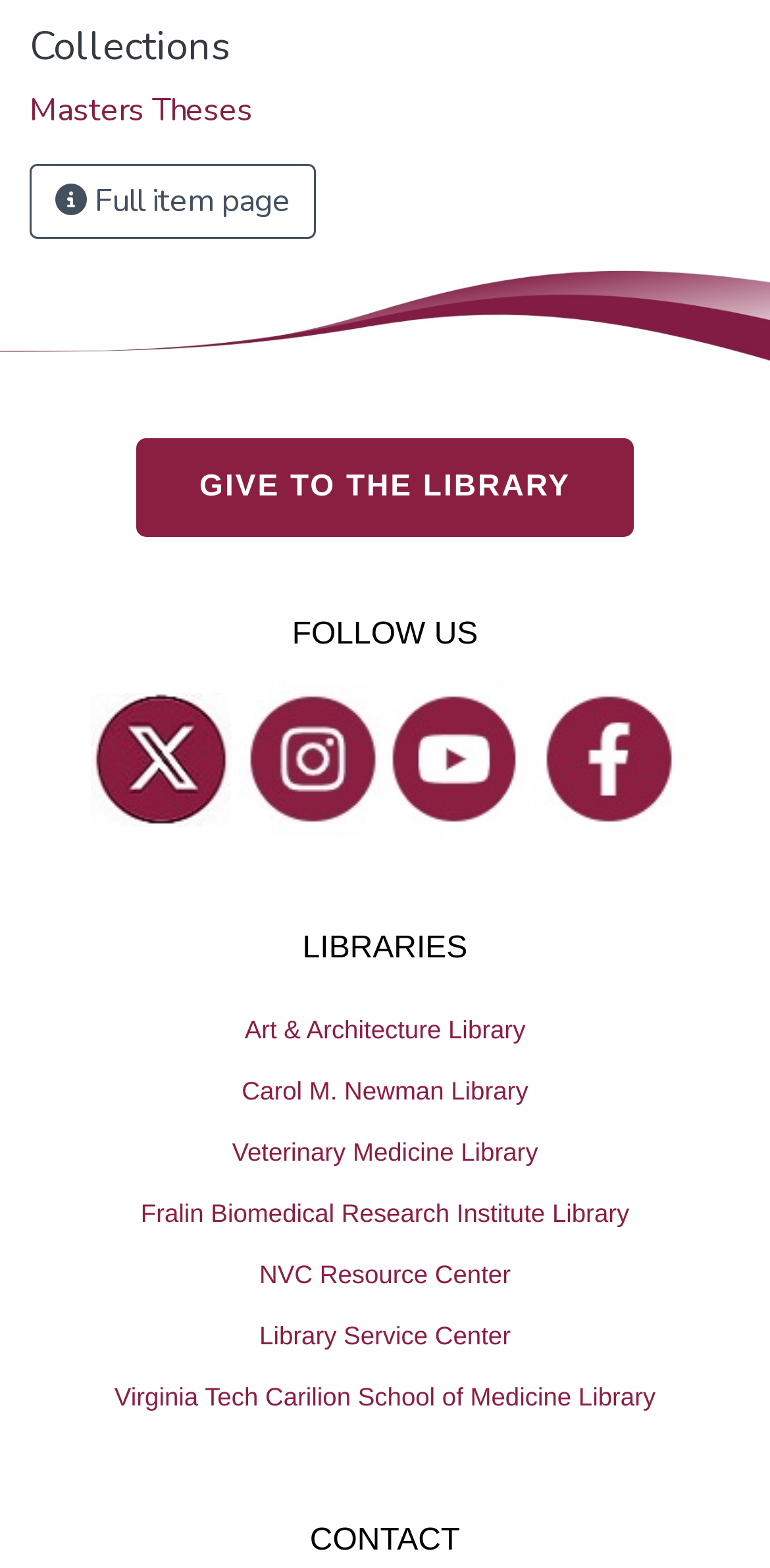Provide the bounding box coordinates of the UI element this sentence describes: "GIVE TO THE LIBRARY".

[0.177, 0.279, 0.823, 0.342]